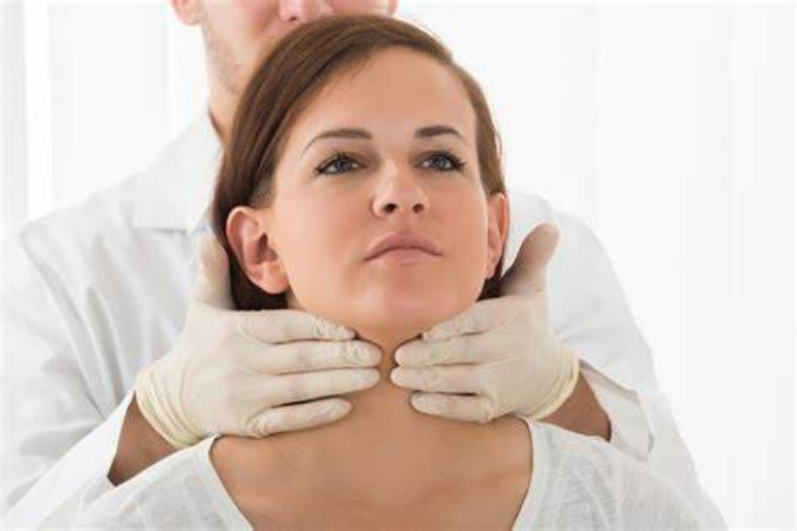What is the focus of the examination?
Please provide a comprehensive answer to the question based on the webpage screenshot.

The focus of the examination is the thyroid area, as indicated by the caption, which states that the practitioner is positioned behind the woman and is focusing on the thyroid area, suggesting that the examination is related to thyroid health and hormonal balance.